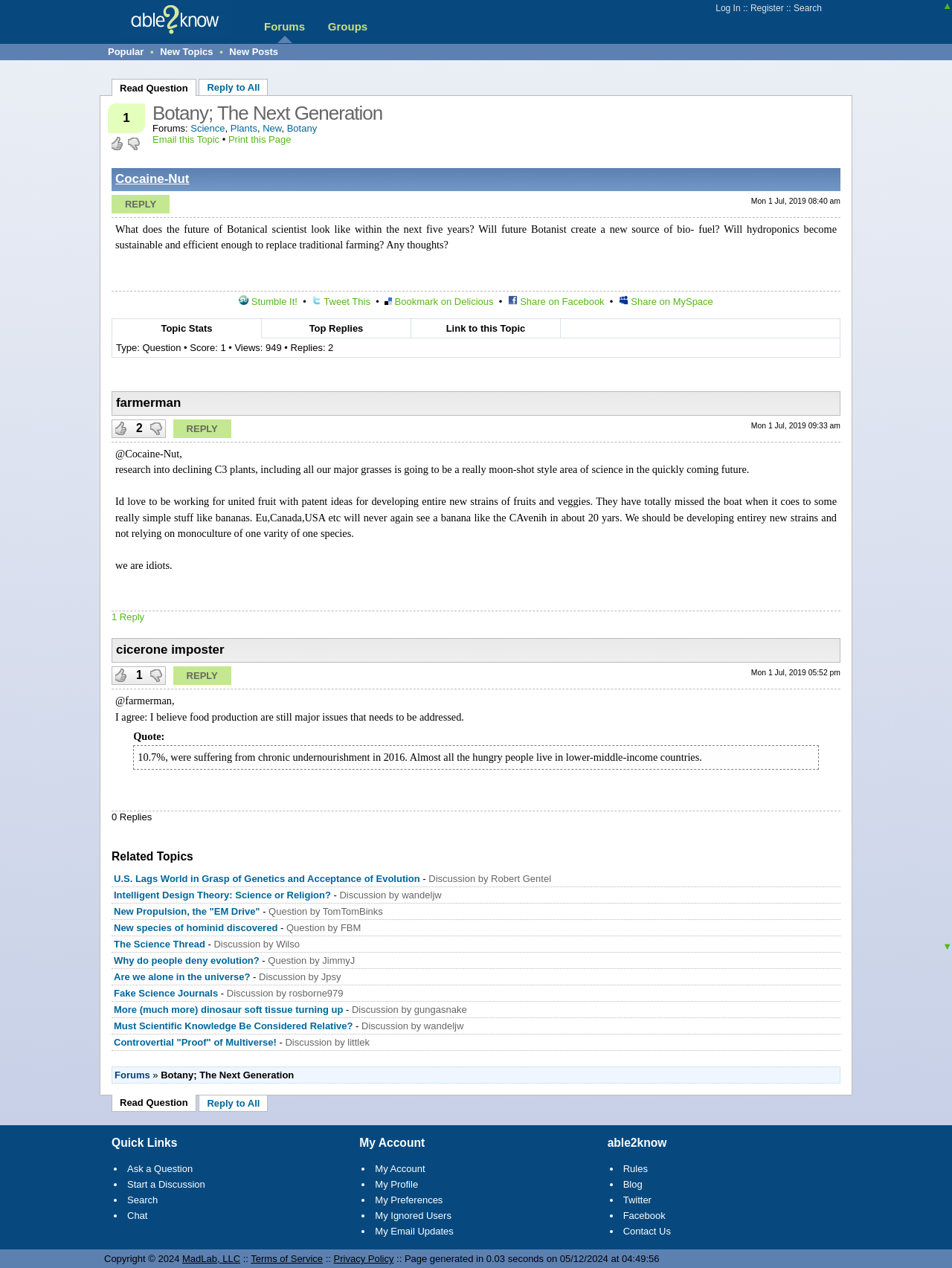Who is the author of the first reply?
Provide a detailed answer to the question using information from the image.

I determined the author of the first reply by looking at the text 'Cocaine-Nut' which is located above the first reply, indicating the username of the person who made the reply.